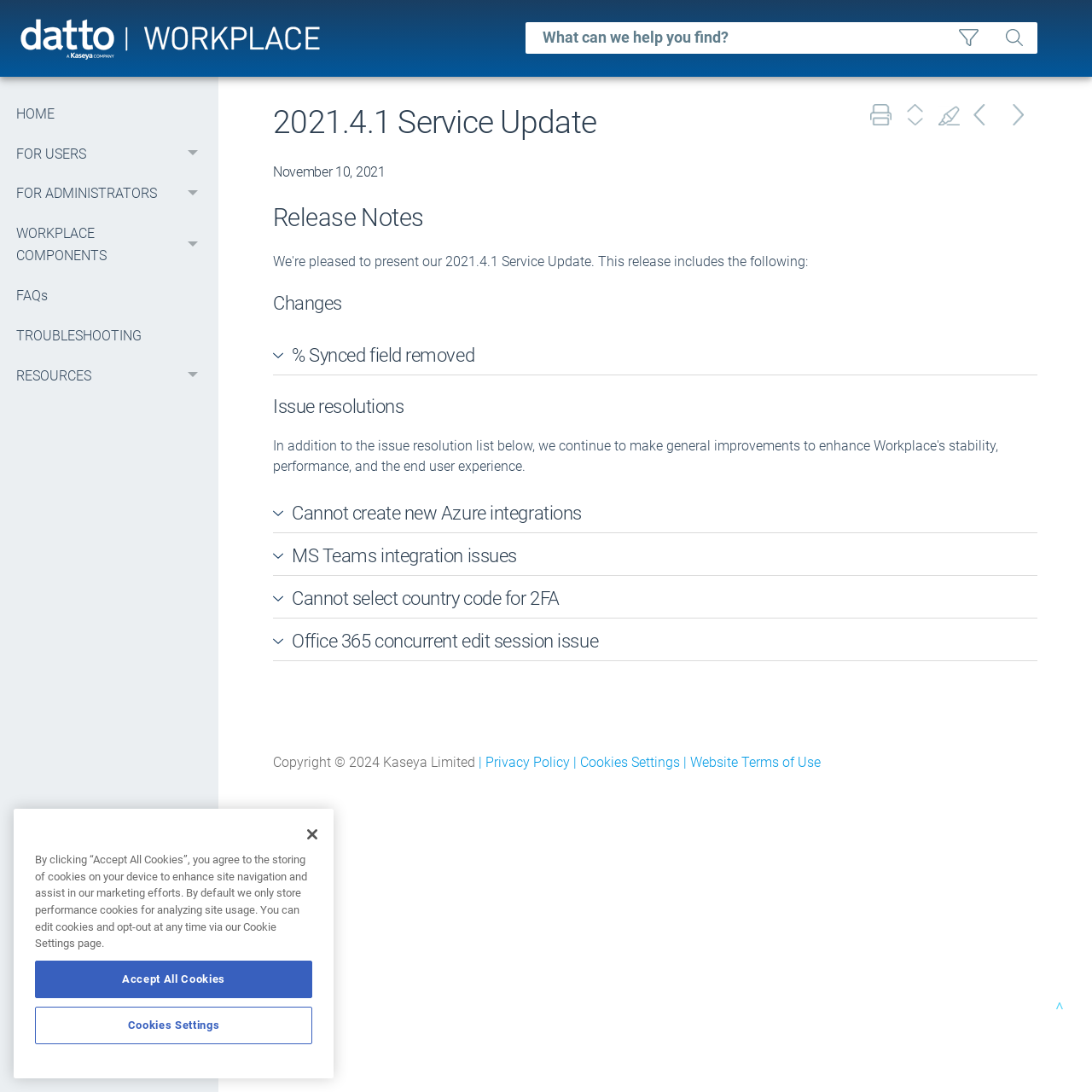Find the bounding box coordinates of the clickable area required to complete the following action: "Print the page".

[0.797, 0.095, 0.822, 0.115]